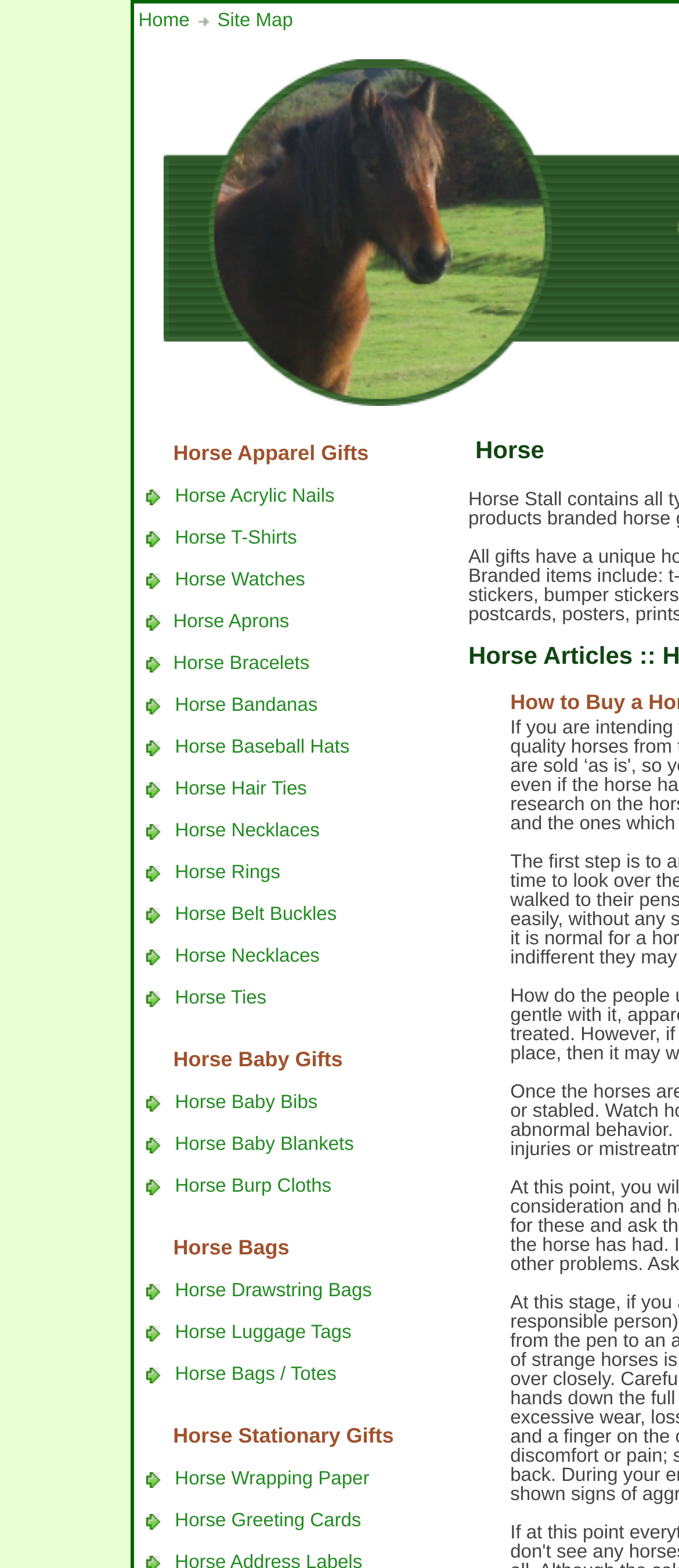What is the second item in the third row?
Carefully examine the image and provide a detailed answer to the question.

The second item in the third row is 'Horse Acrylic Nails' because it is the second LayoutTableCell element in the third LayoutTableRow element, and it contains the text 'Horse Acrylic Nails'.